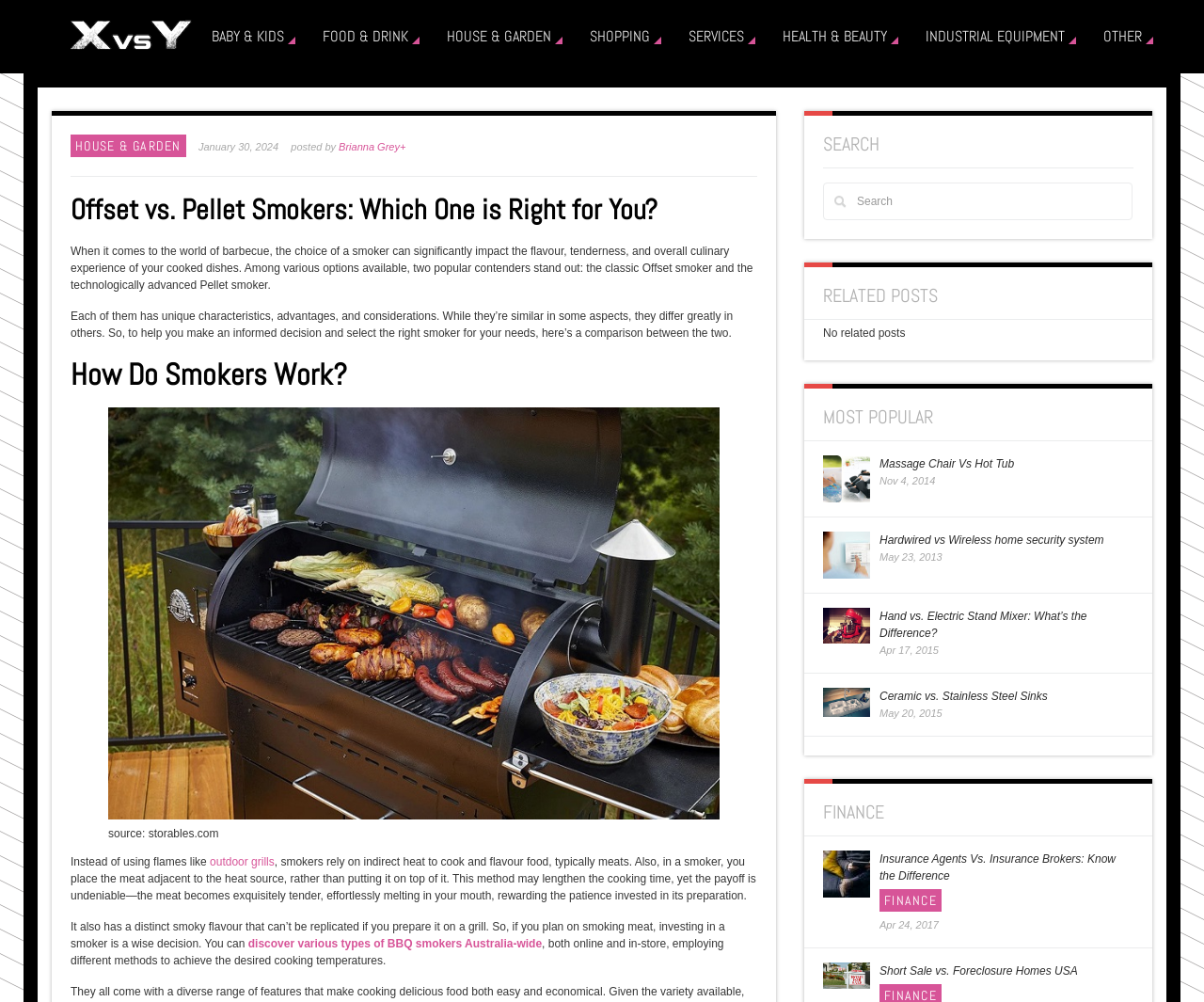Locate the bounding box coordinates of the clickable region necessary to complete the following instruction: "Click on 'BABY & KIDS »'". Provide the coordinates in the format of four float numbers between 0 and 1, i.e., [left, top, right, bottom].

[0.176, 0.028, 0.236, 0.045]